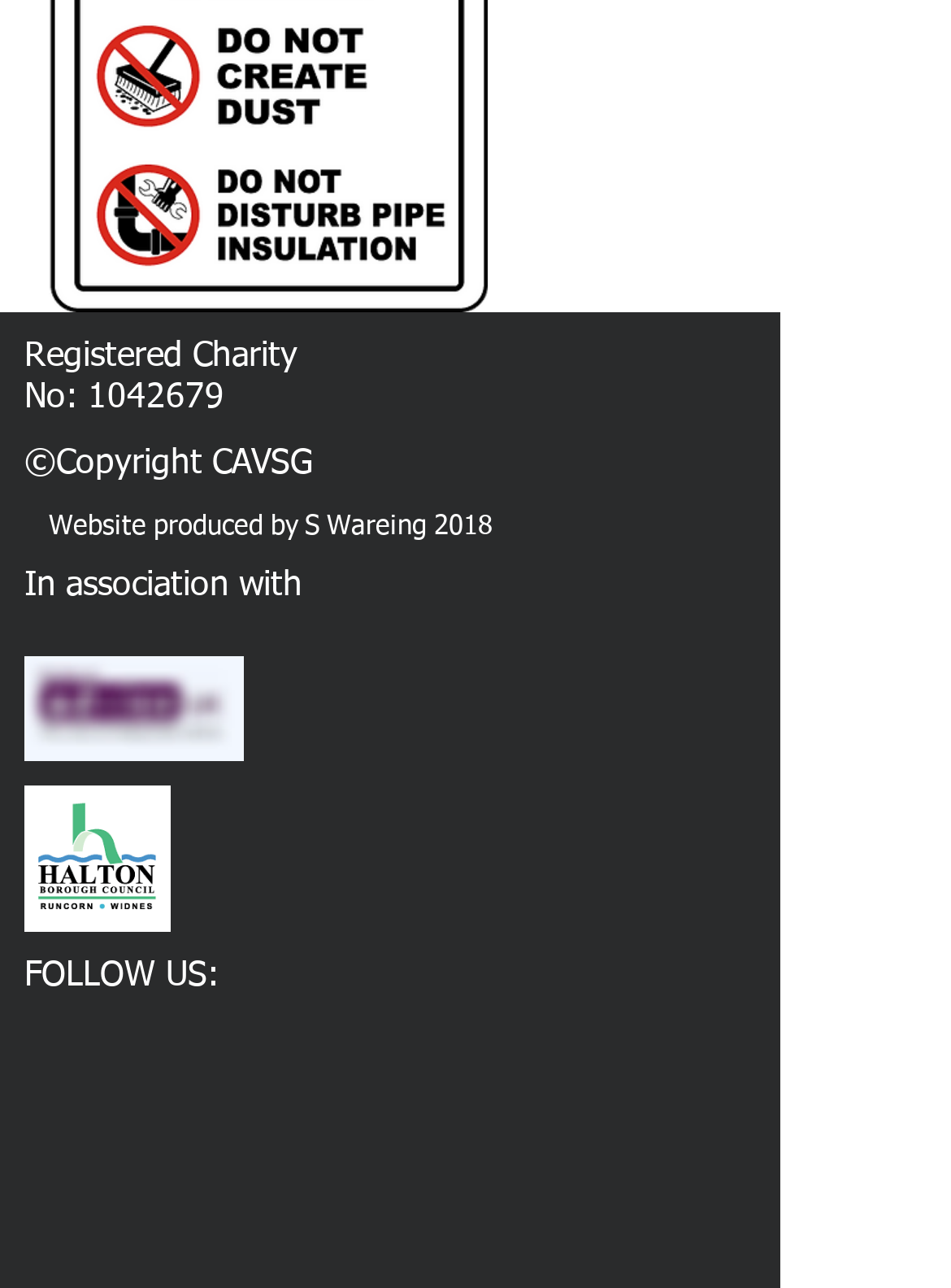How many social media links are there?
Please give a detailed answer to the question using the information shown in the image.

The social media links are located at the bottom of the webpage, under the 'FOLLOW US:' text. There are two links, one for Facebook and one for Twitter.